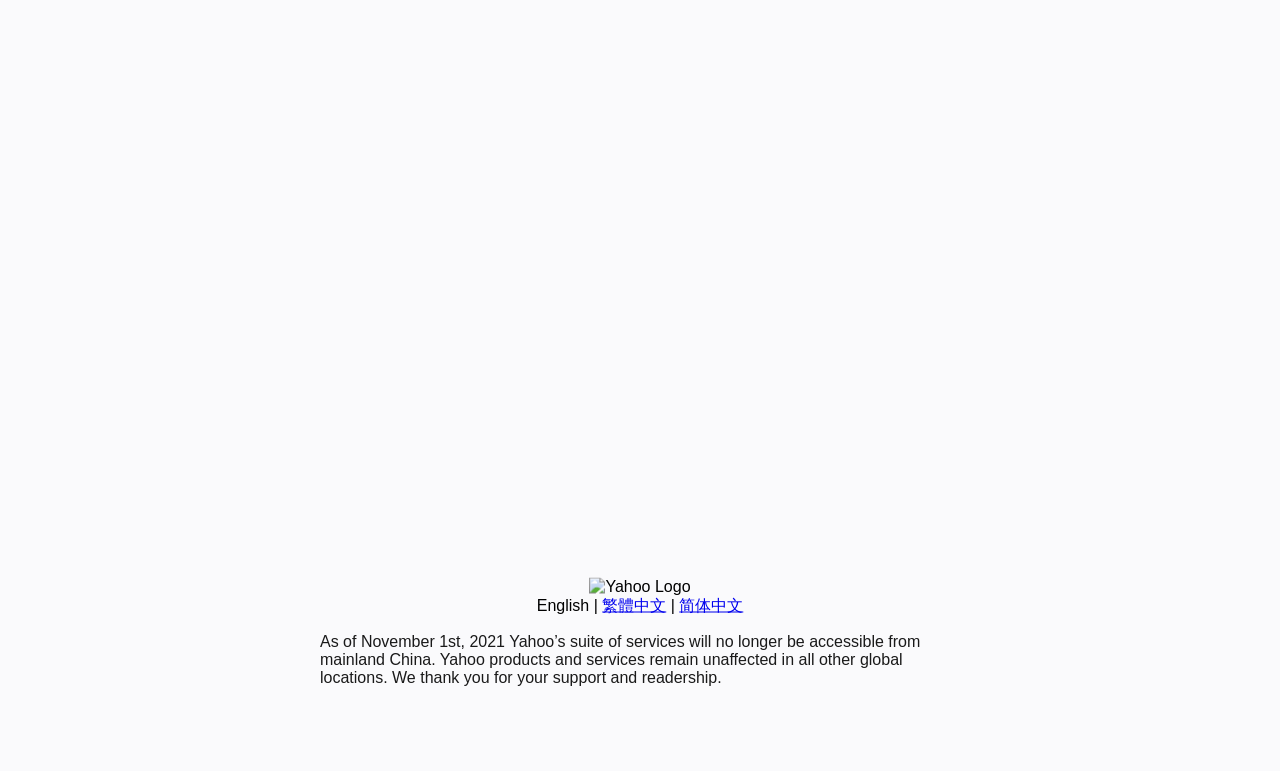Locate the bounding box of the UI element defined by this description: "简体中文". The coordinates should be given as four float numbers between 0 and 1, formatted as [left, top, right, bottom].

[0.531, 0.774, 0.581, 0.796]